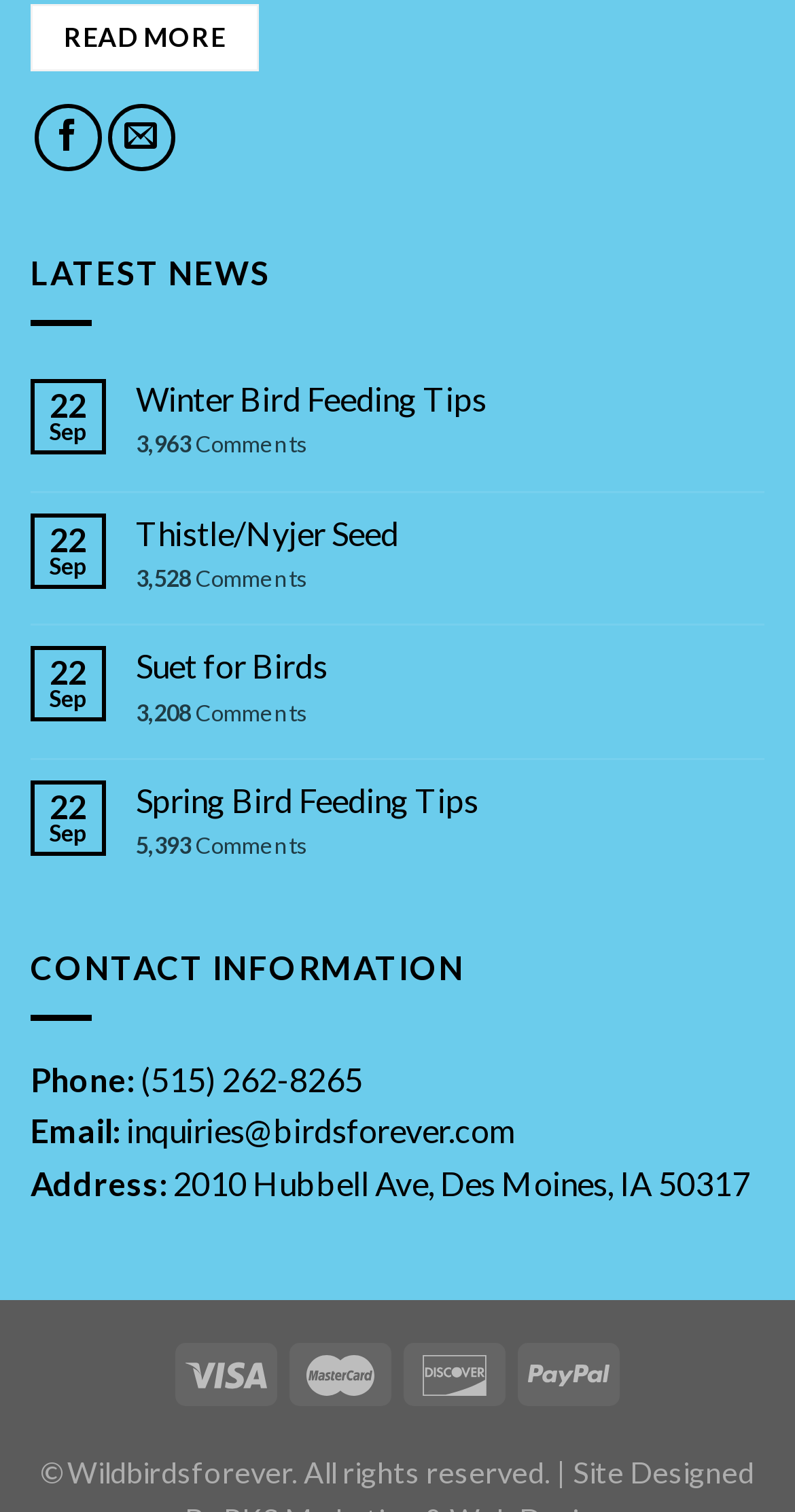Please specify the bounding box coordinates for the clickable region that will help you carry out the instruction: "Click on READ MORE".

[0.038, 0.003, 0.326, 0.047]